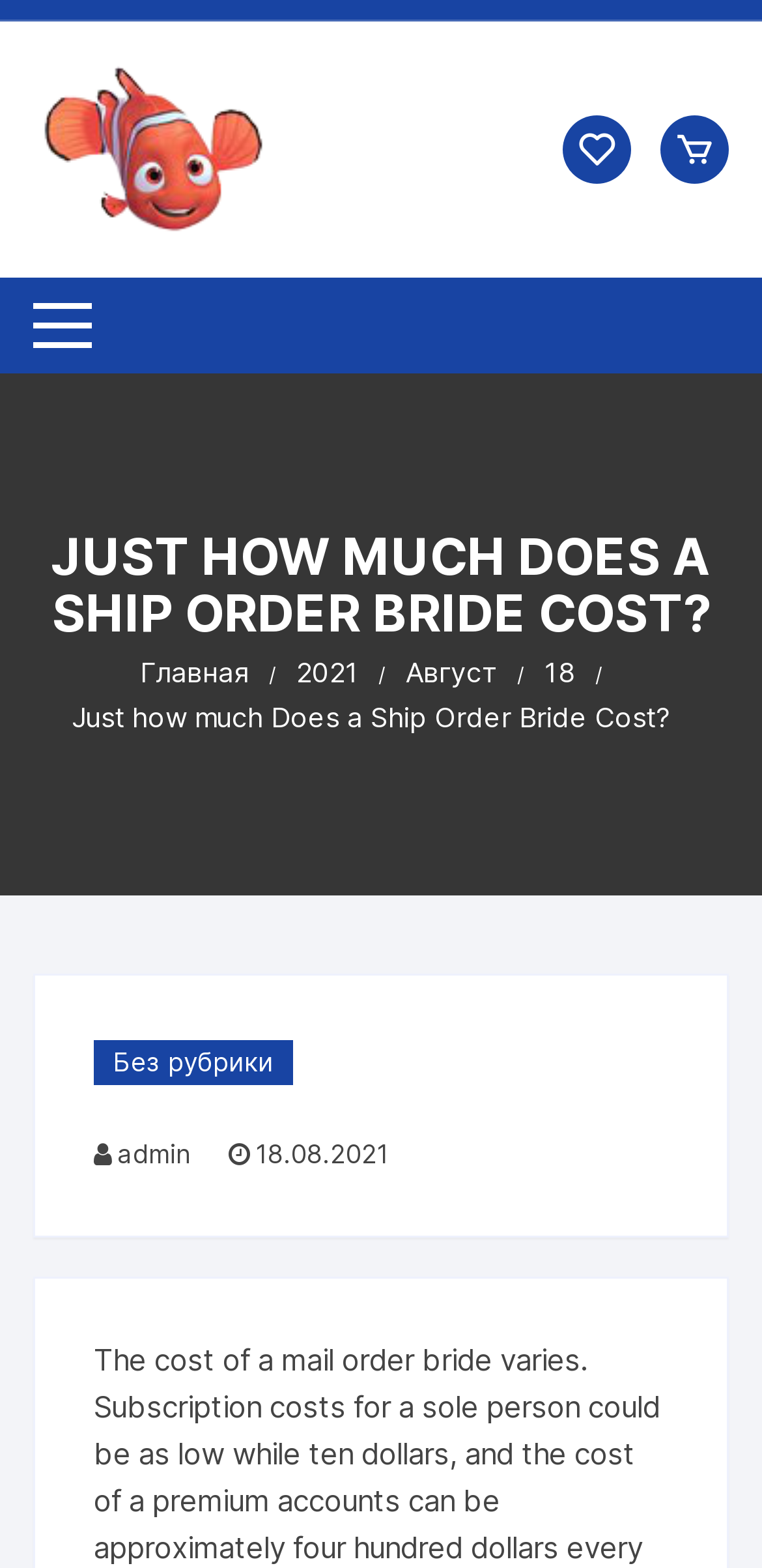Can you give a comprehensive explanation to the question given the content of the image?
What is the name of the website?

The name of the website can be found in the top-left corner of the webpage, where the logo and the website name are displayed together.